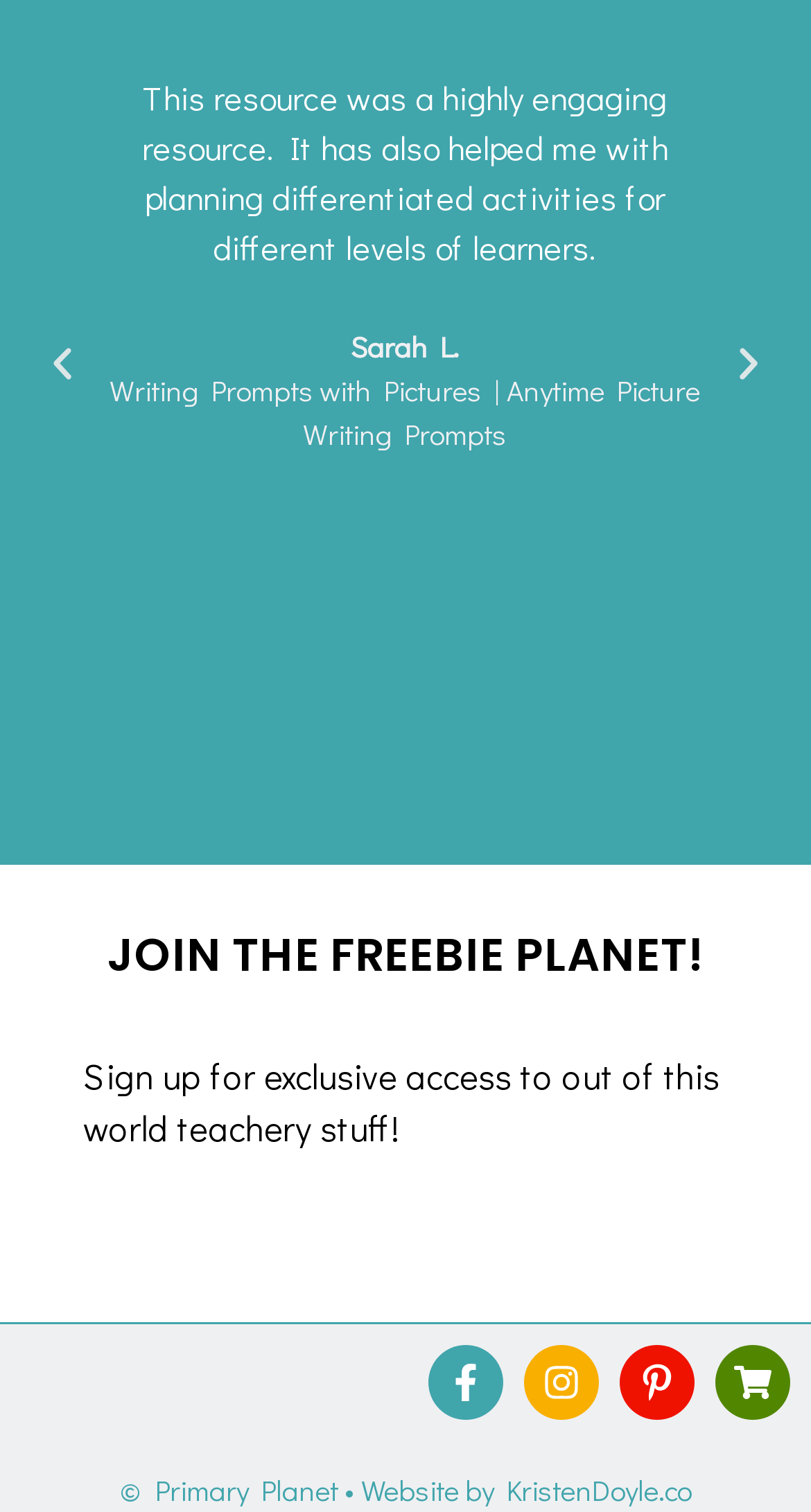Please determine the bounding box coordinates of the element to click in order to execute the following instruction: "view november 2023". The coordinates should be four float numbers between 0 and 1, specified as [left, top, right, bottom].

None